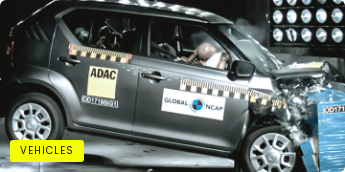Paint a vivid picture of the image with your description.

The image depicts a crash test scenario involving a compact vehicle, showcasing the importance of safety in automotive design. The vehicle, labeled with the ADAC and Global NCAP insignias, is undergoing a collision test, where its performance and passenger safety are evaluated. The scene illustrates the vehicle's structural integrity and the effectiveness of safety features during a simulated crash, contributing to ongoing research and development in vehicle safety standards. This specific test is part of an analysis of the safest cars in South Africa for 2024, highlighting advancements in automotive engineering aimed at enhancing driver and passenger protection.